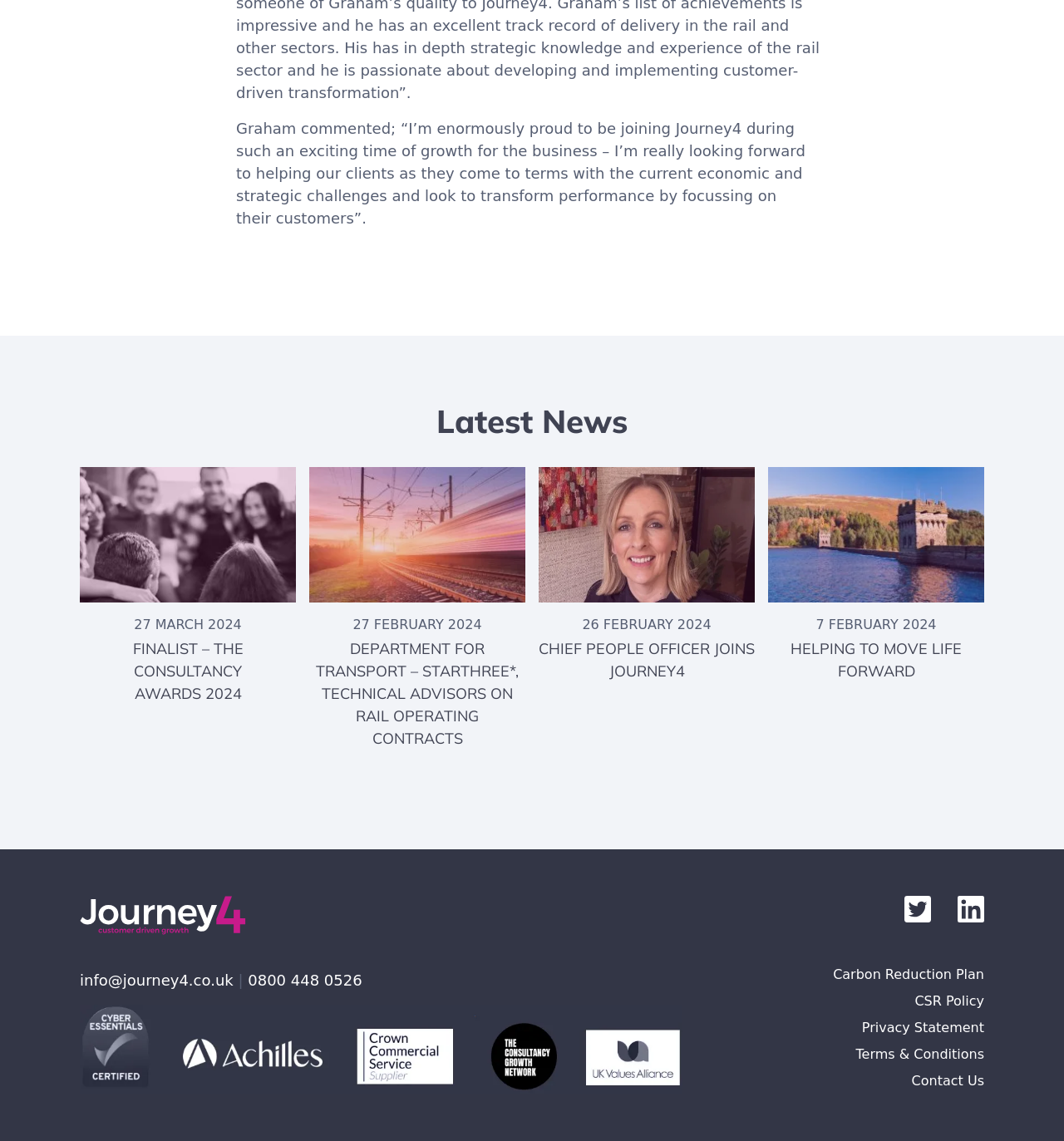Please locate the bounding box coordinates of the region I need to click to follow this instruction: "View the Carbon Reduction Plan".

[0.783, 0.847, 0.925, 0.861]